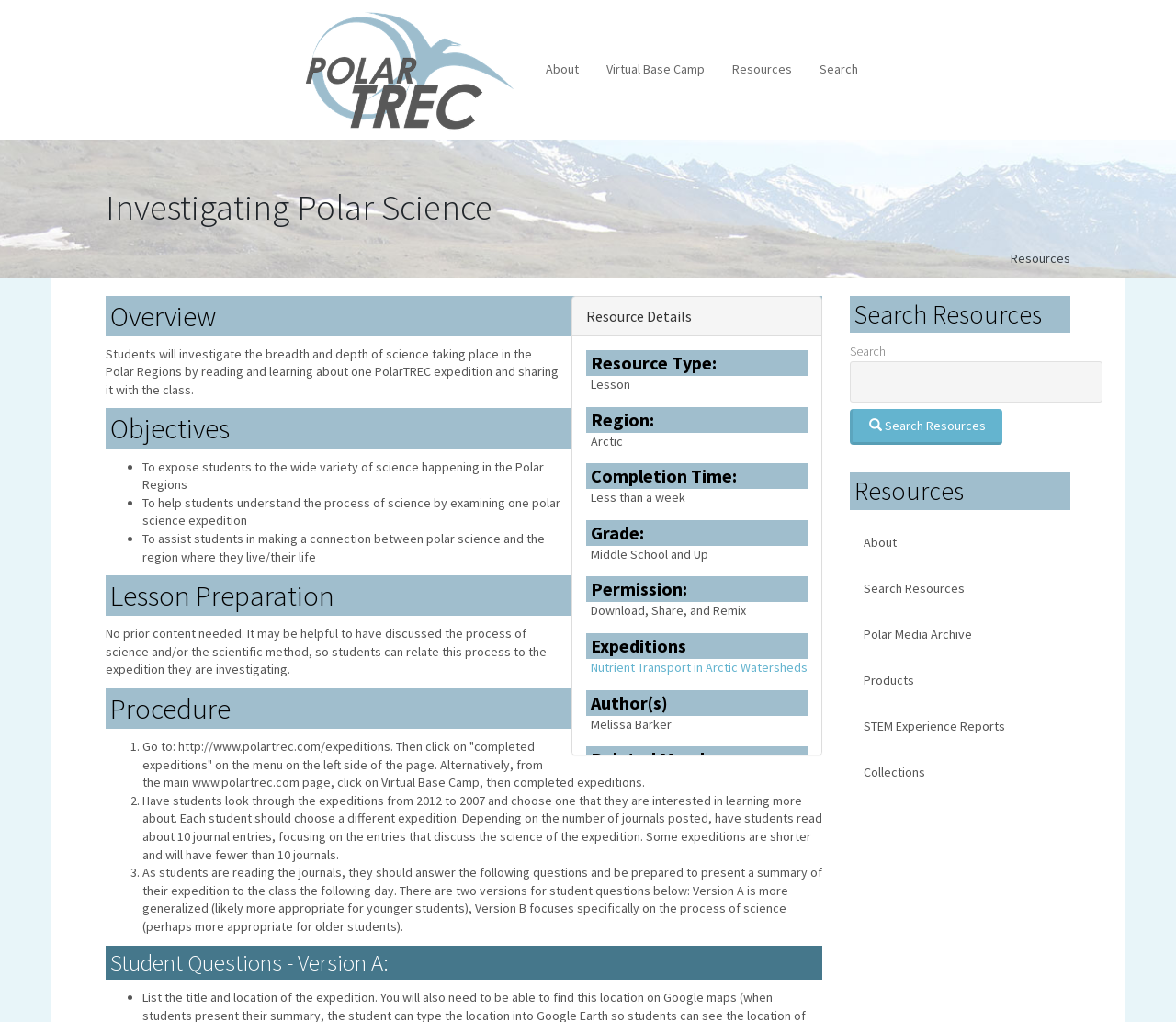Please determine the bounding box coordinates of the element's region to click in order to carry out the following instruction: "Search for resources". The coordinates should be four float numbers between 0 and 1, i.e., [left, top, right, bottom].

[0.723, 0.353, 0.938, 0.394]